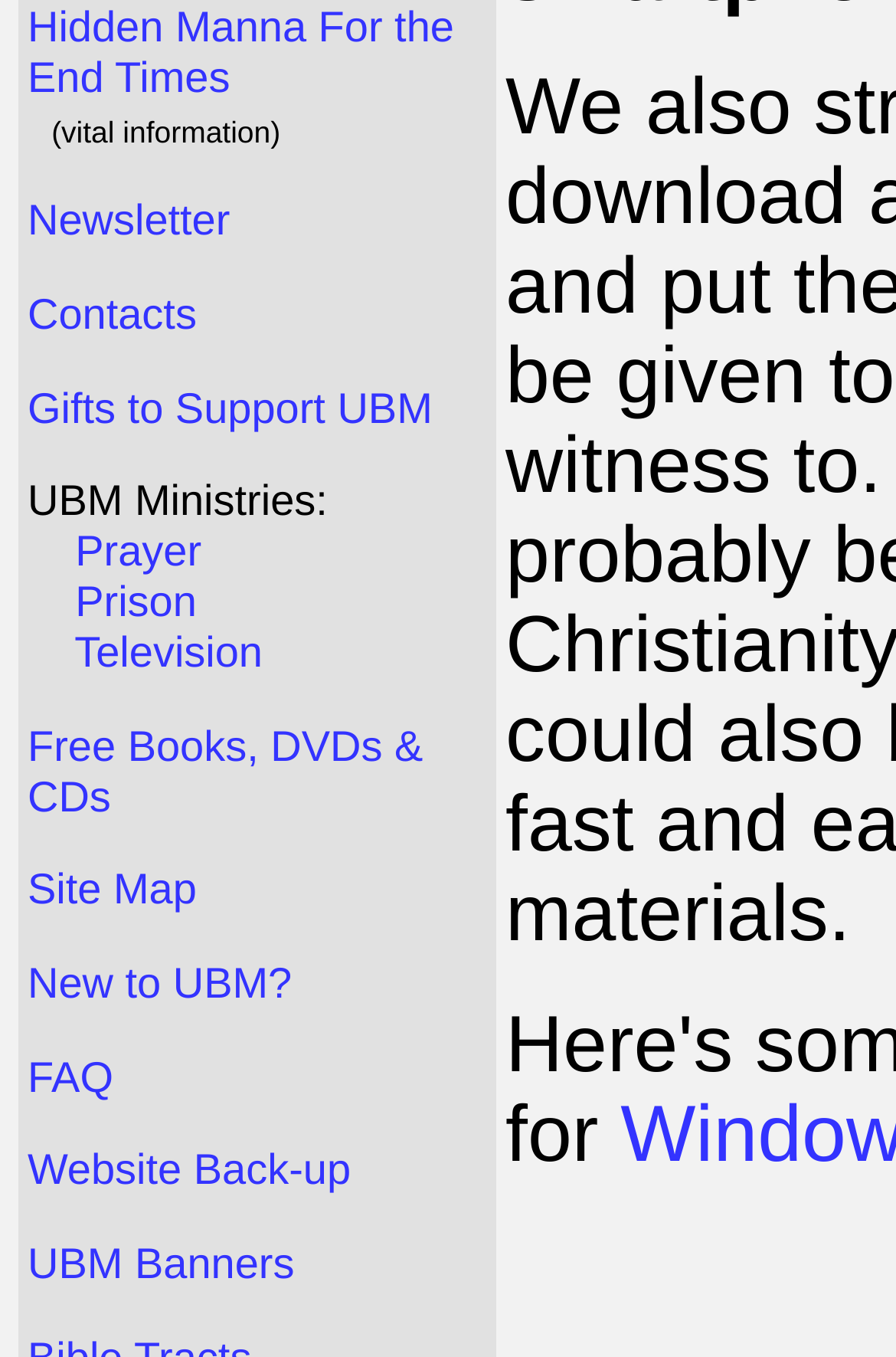Provide the bounding box coordinates of the HTML element this sentence describes: "Free Books, DVDs & CDs".

[0.031, 0.606, 0.472, 0.679]